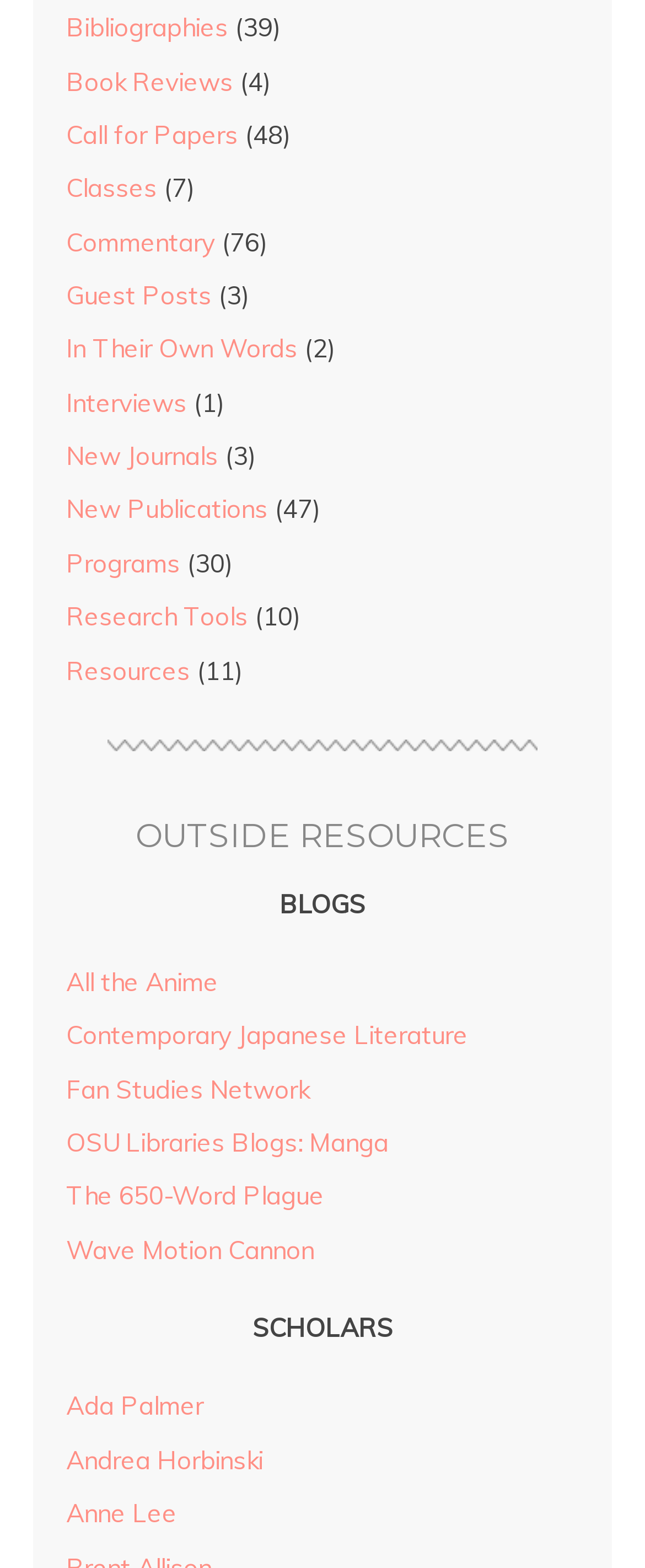Please provide a comprehensive response to the question below by analyzing the image: 
How many scholars are listed?

I counted the number of links under the heading 'SCHOLARS' which starts at y-coordinate 0.837. There are 3 scholars listed in total.